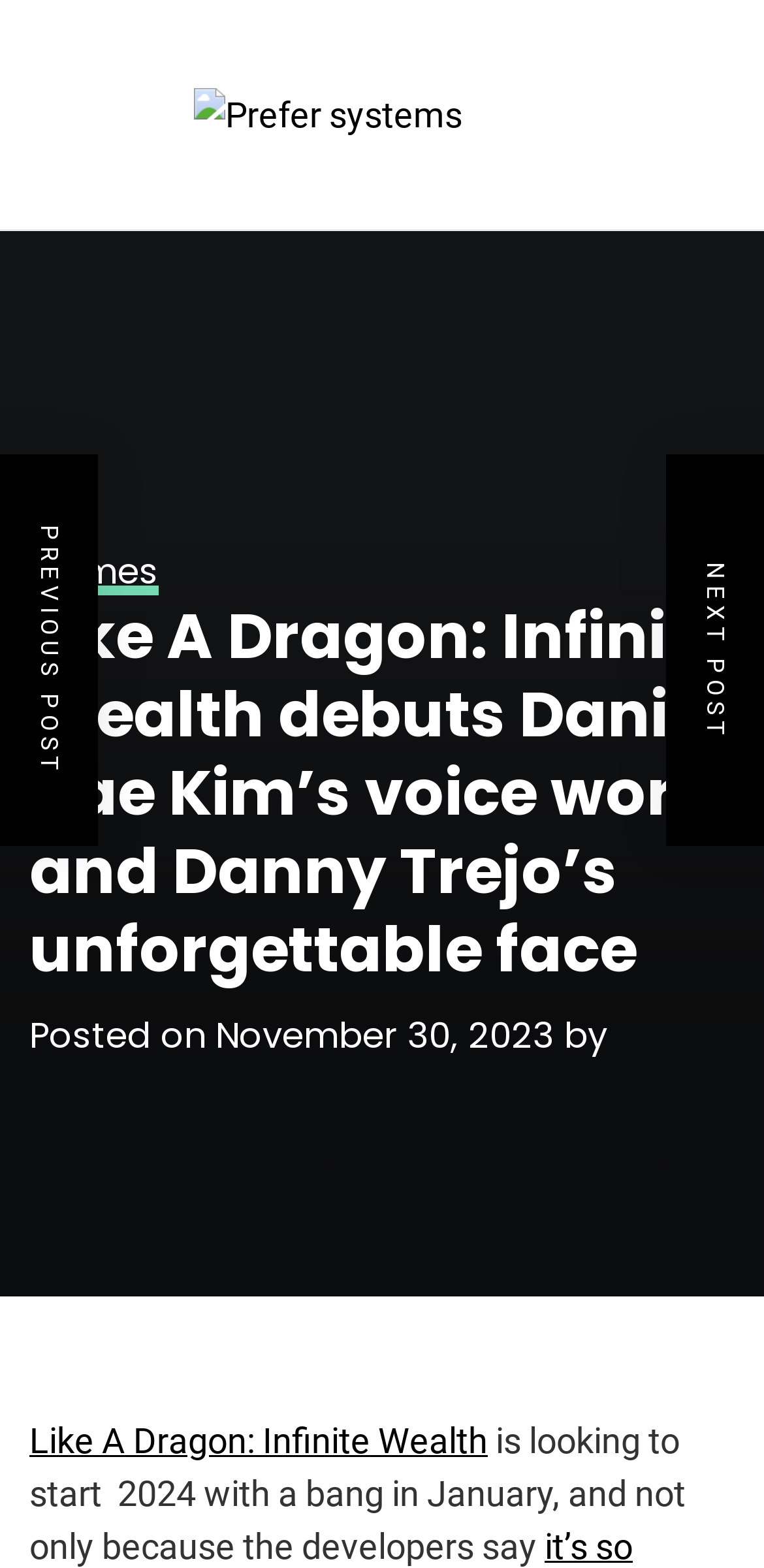Reply to the question with a brief word or phrase: Who is the author of the article?

Not specified